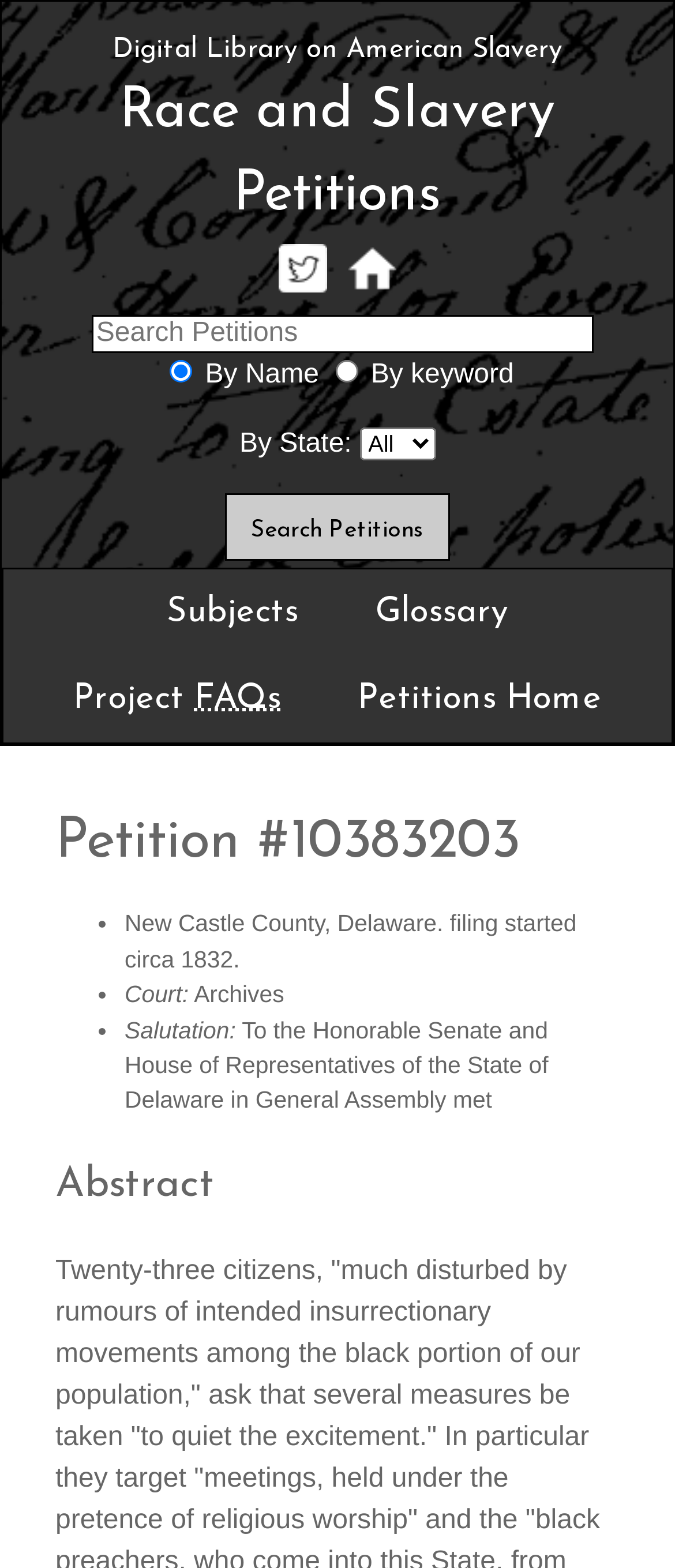Respond to the question below with a single word or phrase: How many links are there in the top navigation bar?

4